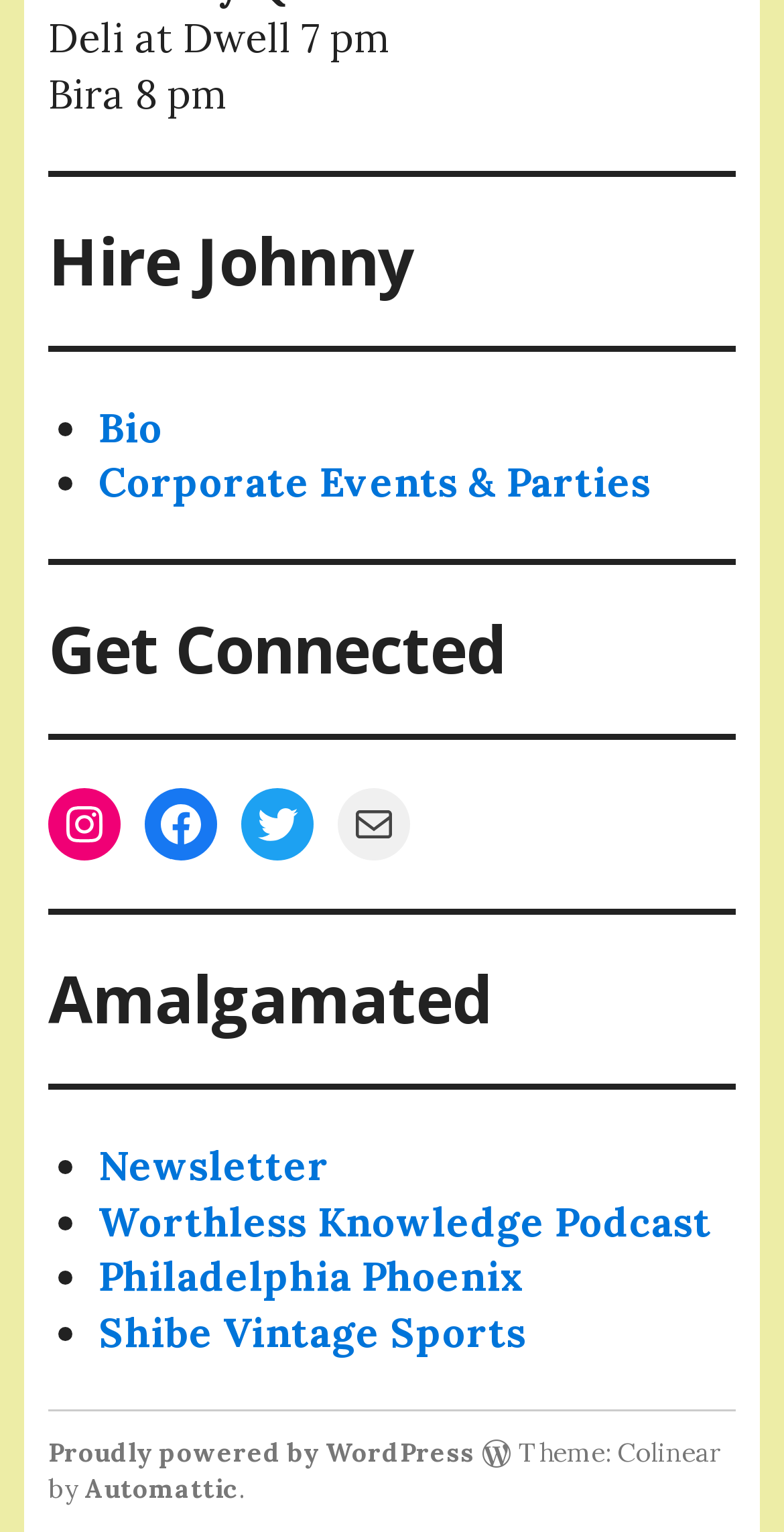Identify the bounding box coordinates of the clickable region to carry out the given instruction: "Subscribe to Newsletter".

[0.126, 0.744, 0.421, 0.777]